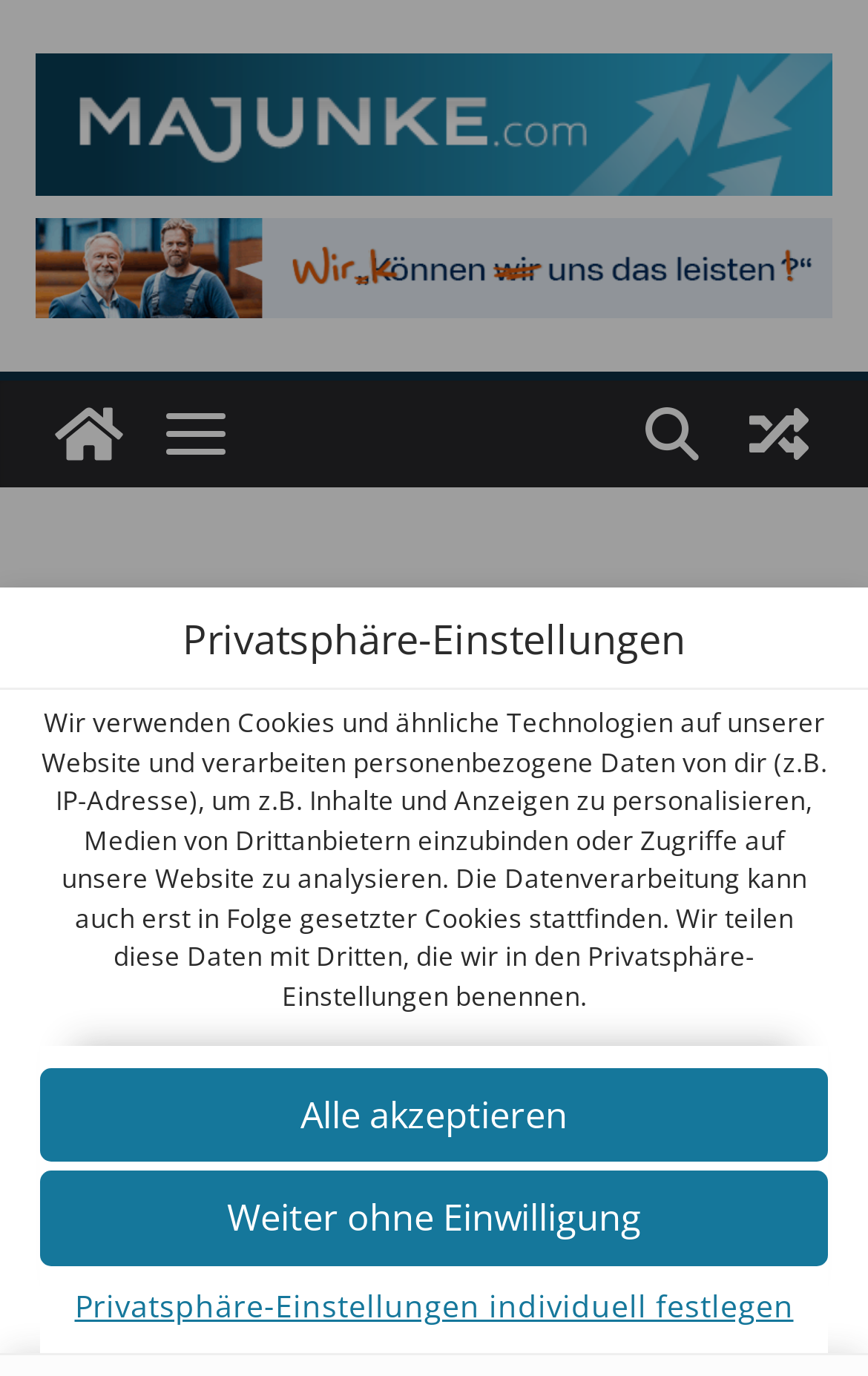What type of data is being processed on the website?
Answer the question with a thorough and detailed explanation.

According to the StaticText element, the website is processing personal data, including IP addresses, to personalize content and analyze website access. This data is being shared with third parties.